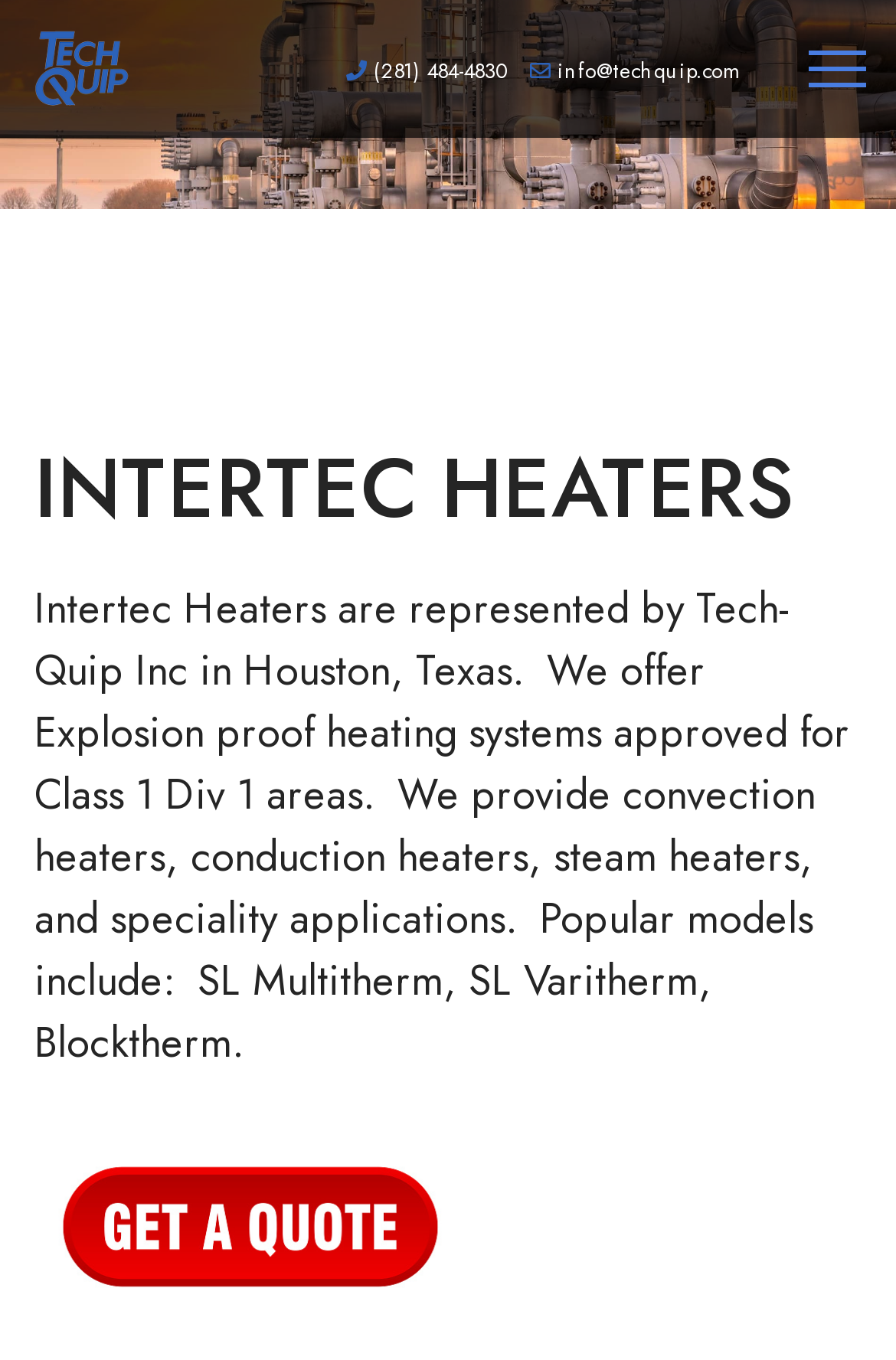What company represents Intertec Heaters in Houston, Texas?
Please give a well-detailed answer to the question.

Based on the webpage content, it is mentioned that 'Intertec Heaters are represented by Tech-Quip Inc in Houston, Texas.' This information is provided in the static text element on the webpage.